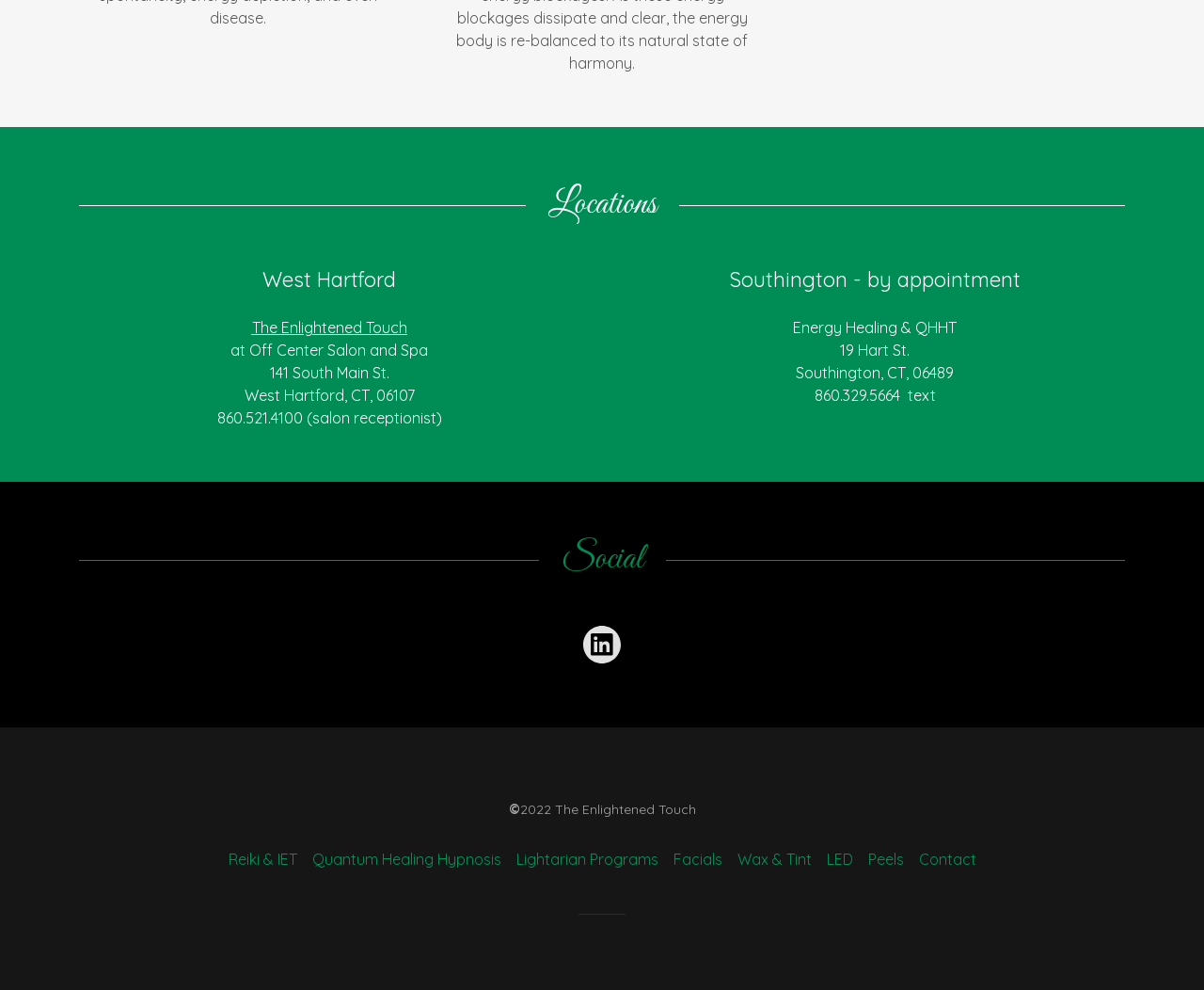Return the bounding box coordinates of the UI element that corresponds to this description: "Lightarian Programs". The coordinates must be given as four float numbers in the range of 0 and 1, [left, top, right, bottom].

[0.422, 0.851, 0.553, 0.885]